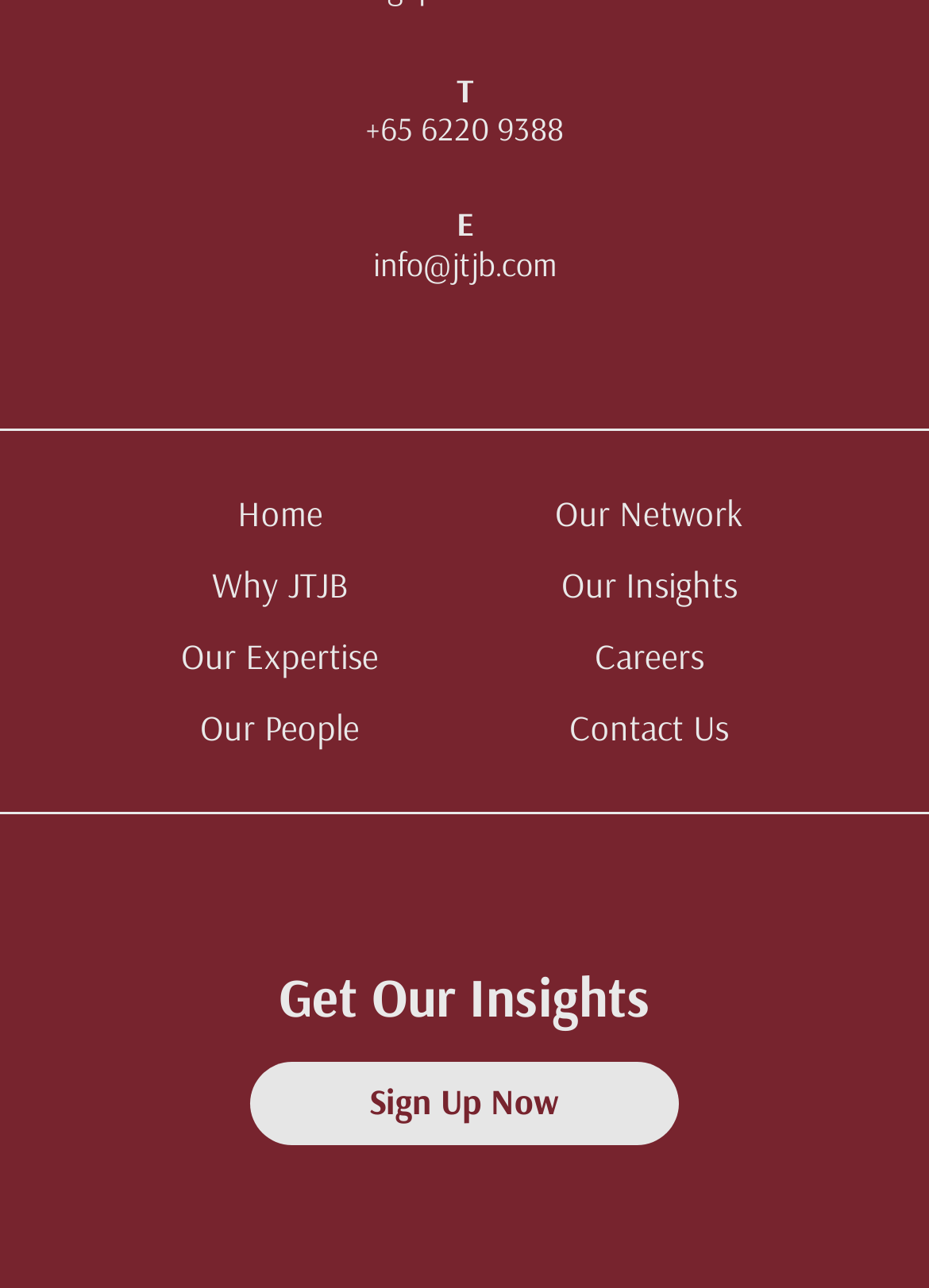Using the provided element description: "info@jtjb.com", identify the bounding box coordinates. The coordinates should be four floats between 0 and 1 in the order [left, top, right, bottom].

[0.401, 0.186, 0.599, 0.225]